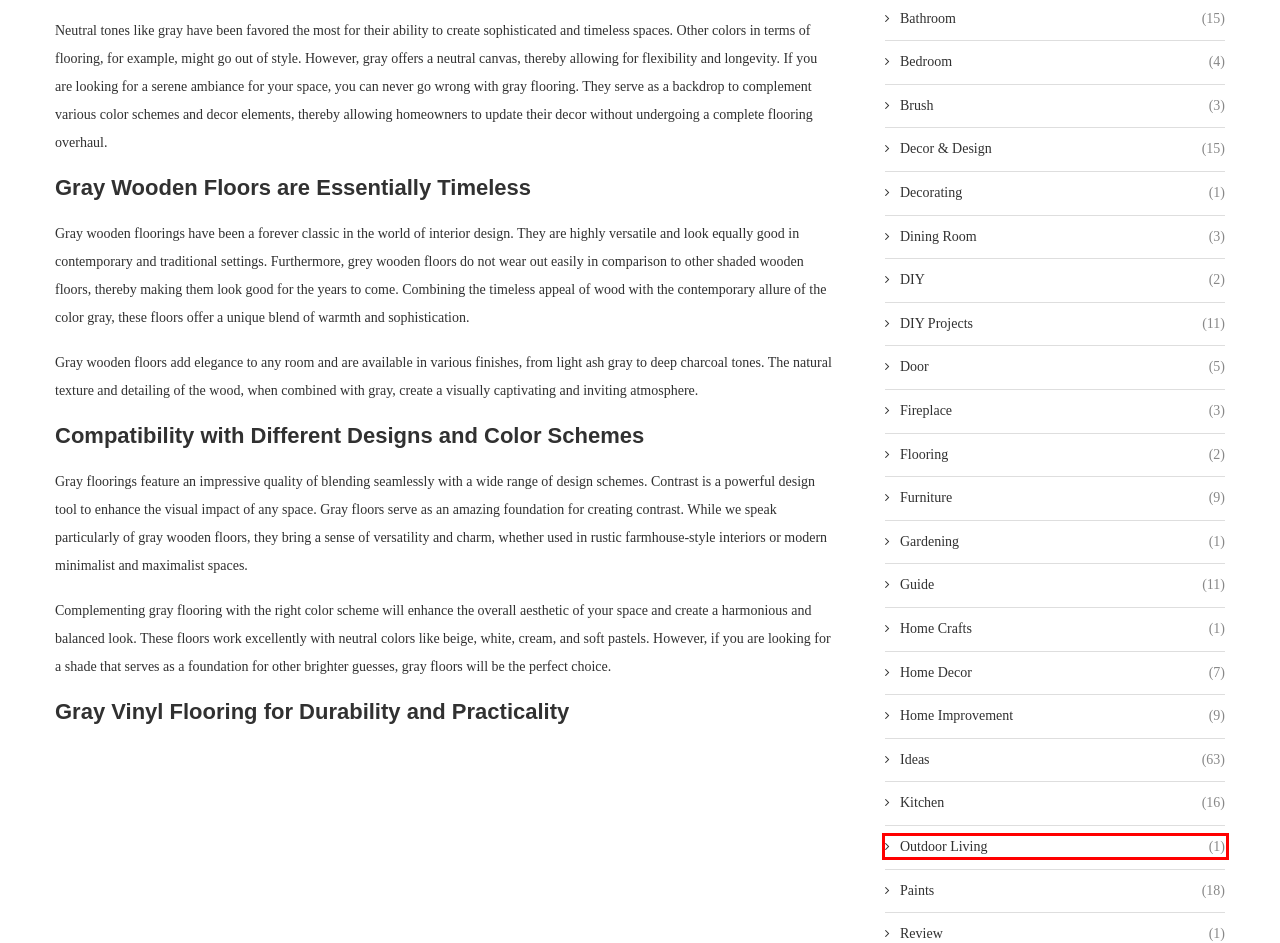Examine the webpage screenshot and identify the UI element enclosed in the red bounding box. Pick the webpage description that most accurately matches the new webpage after clicking the selected element. Here are the candidates:
A. Brush Archives - DormyHome
B. Bedroom Archives - DormyHome
C. Dining Room Archives - DormyHome
D. Paints Archives - DormyHome
E. Bathroom Archives - DormyHome
F. Kitchen Archives - DormyHome
G. Outdoor Living Archives - DormyHome
H. Home Crafts Archives - DormyHome

G